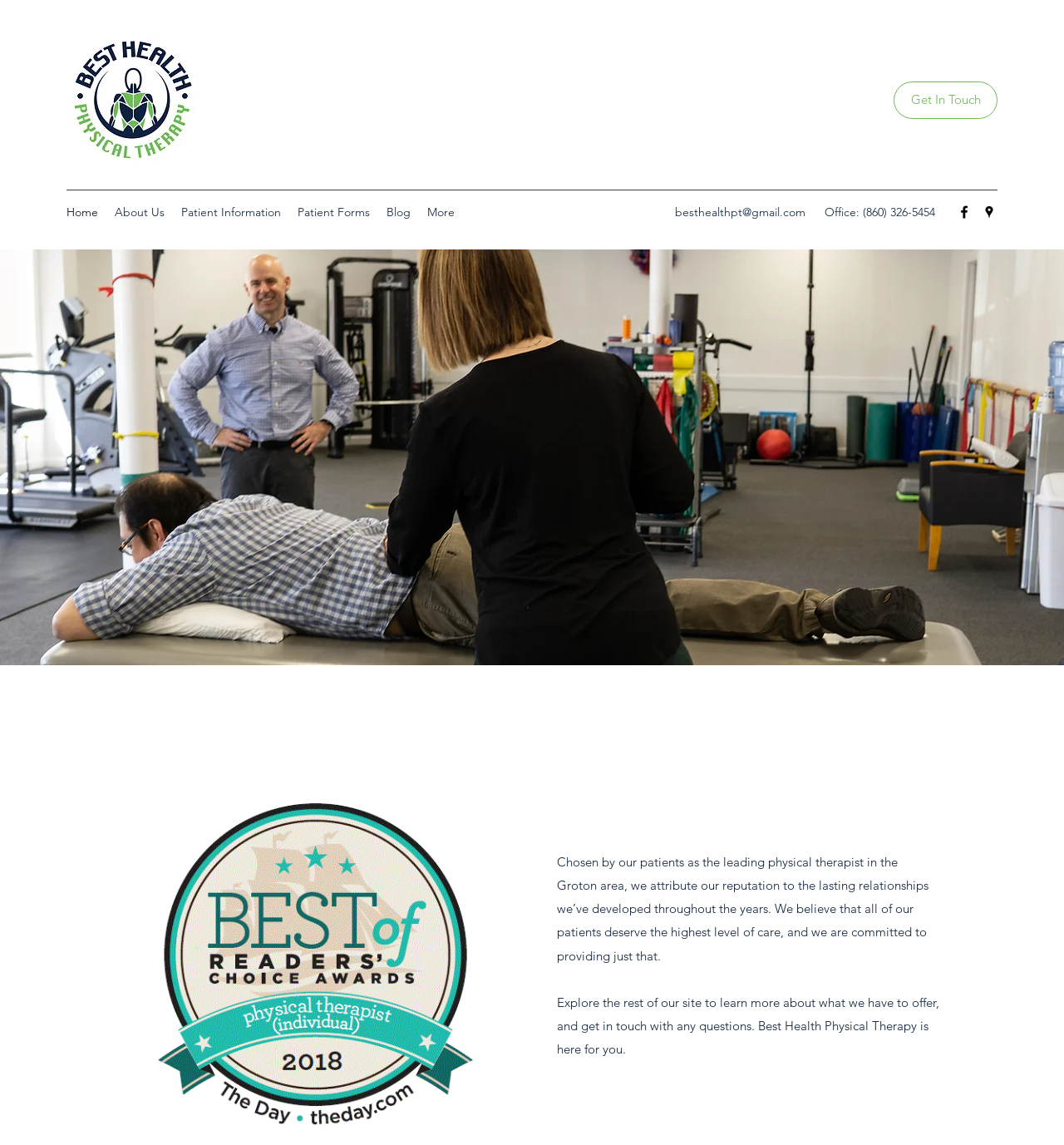Please identify the coordinates of the bounding box for the clickable region that will accomplish this instruction: "Call the office".

[0.775, 0.179, 0.879, 0.192]